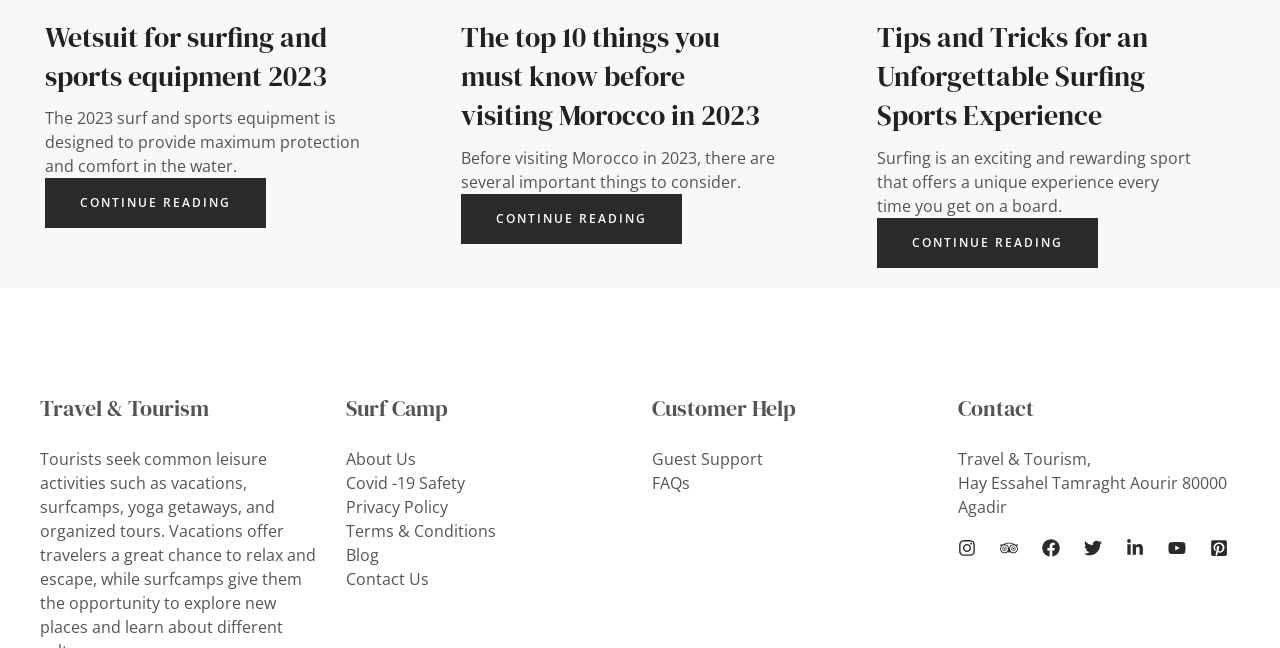Based on the image, please elaborate on the answer to the following question:
What is the location of the Surf Camp mentioned on the webpage?

The webpage mentions the location of the Surf Camp as 'Hay Essahel Tamraght Aourir 80000 Agadir', which is a location in Morocco, indicating that the Surf Camp is based in Agadir, Morocco.